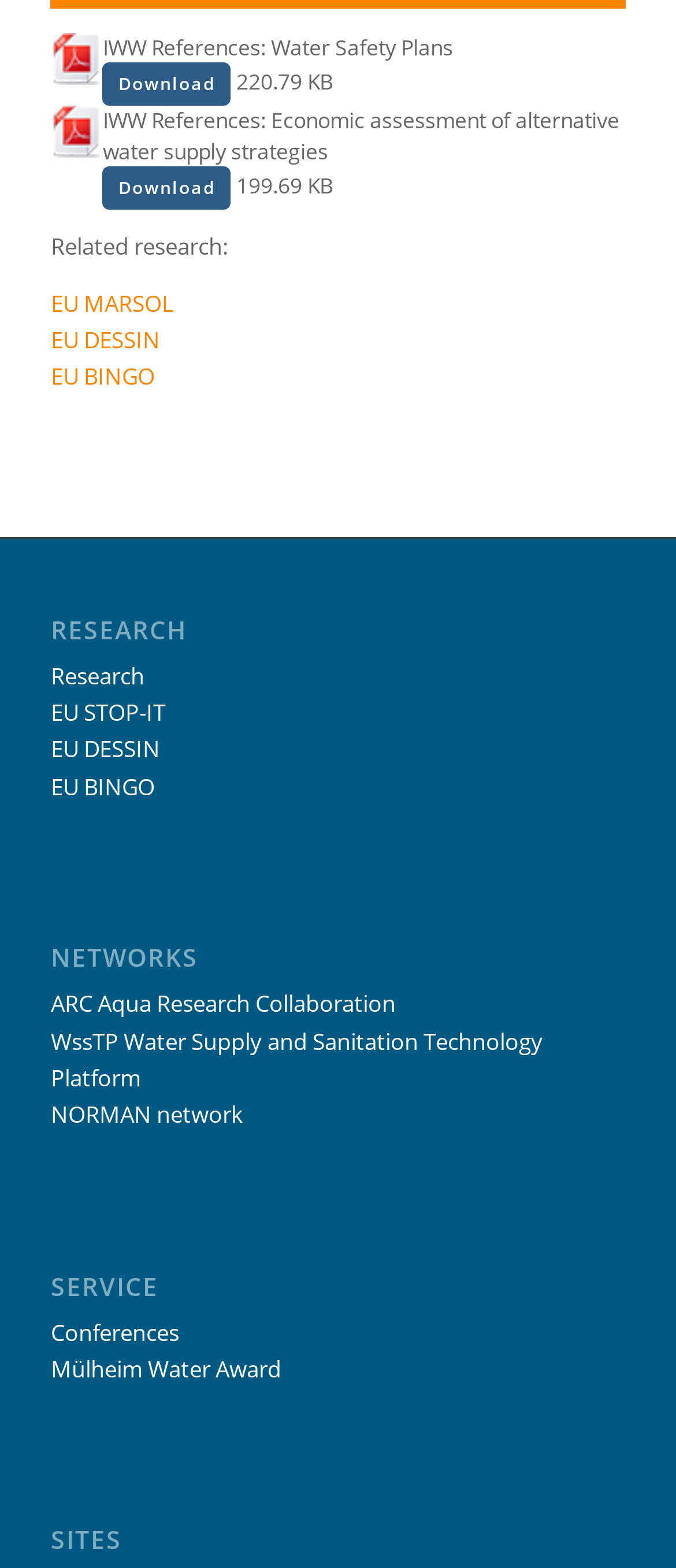Analyze the image and answer the question with as much detail as possible: 
What is the name of the award mentioned on the webpage?

I found the link 'Mülheim Water Award' under the 'SERVICE' heading, which indicates the name of the award.